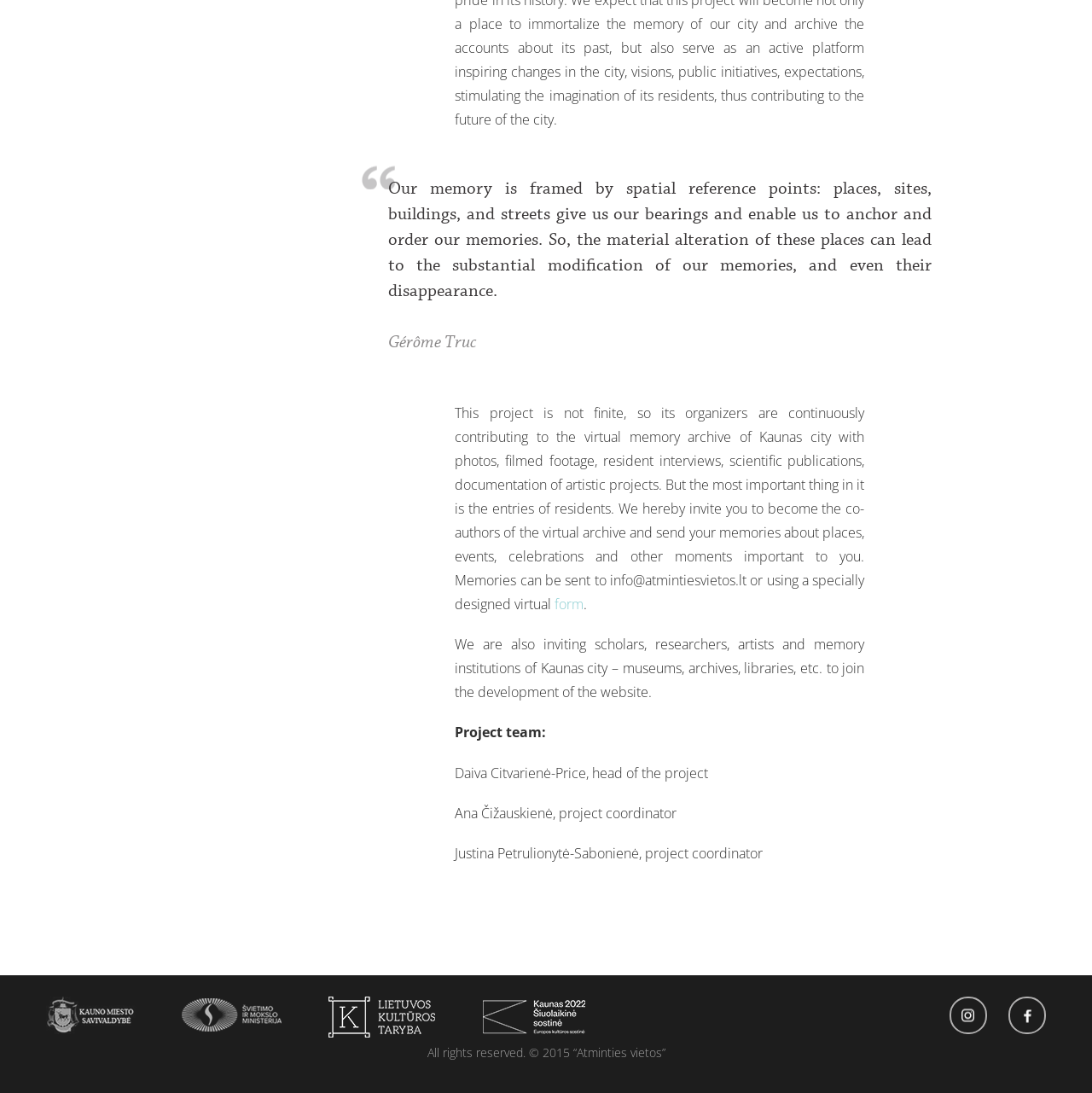Respond to the question below with a concise word or phrase:
What is the main purpose of this project?

Collecting memories of Kaunas city